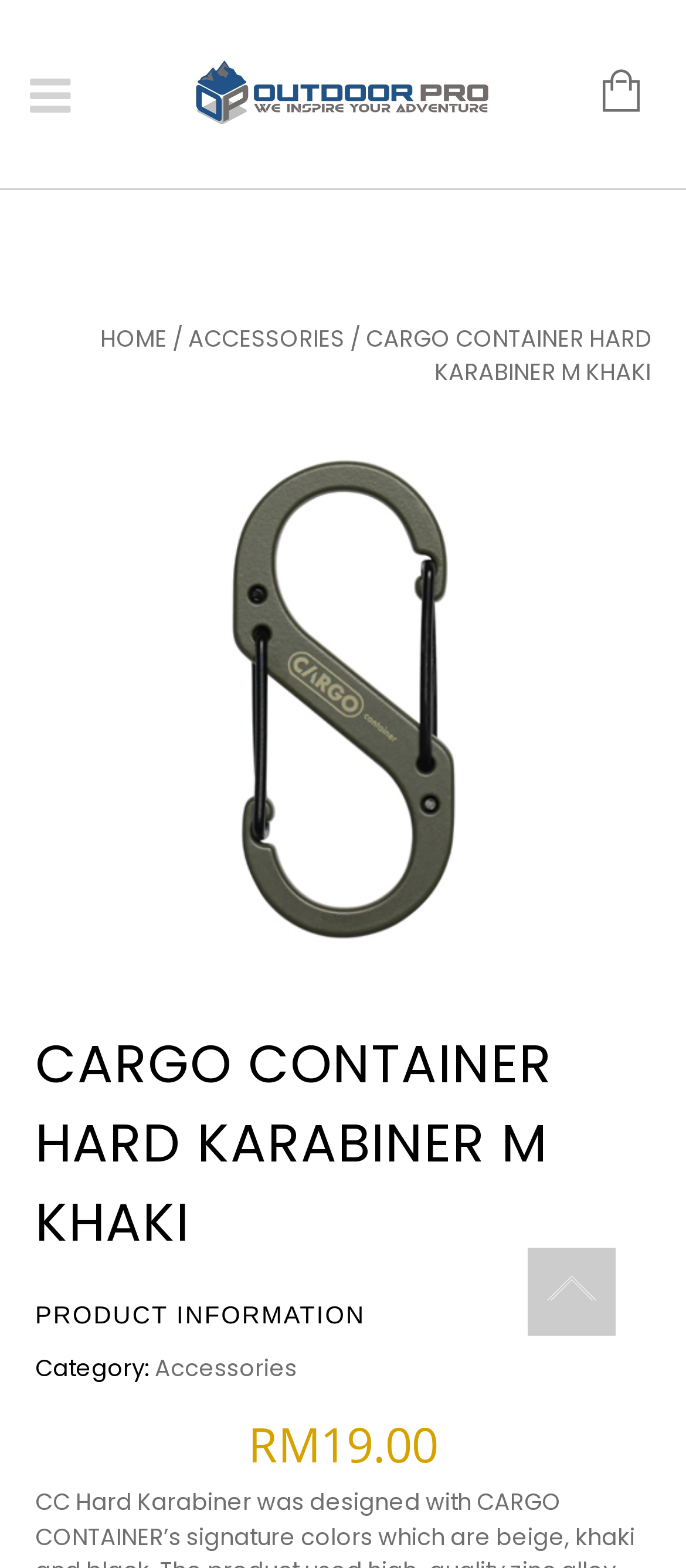Please give a concise answer to this question using a single word or phrase: 
What is the color of the product?

Khaki